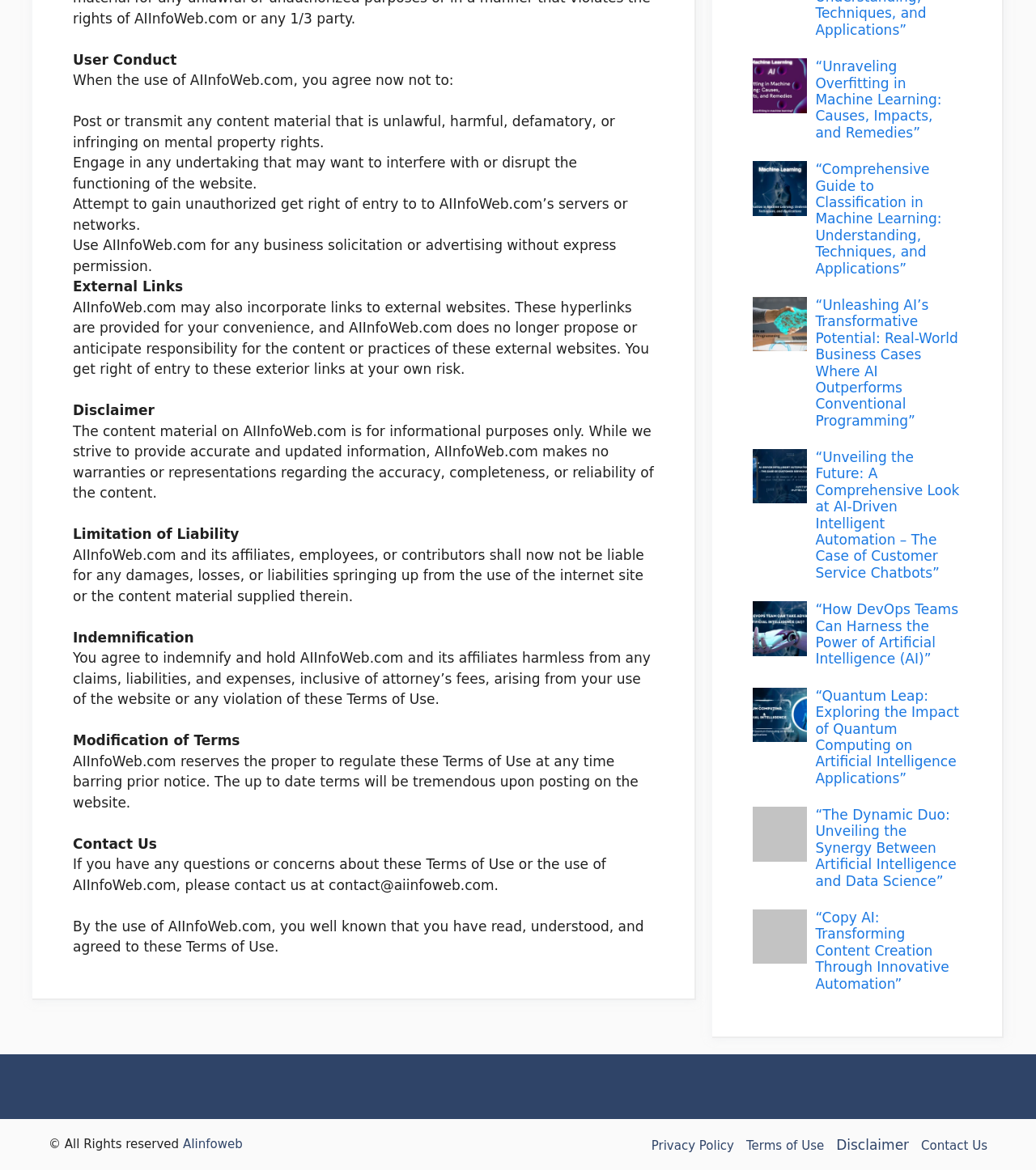Predict the bounding box of the UI element based on this description: "Boston Amateur Radio Club".

None